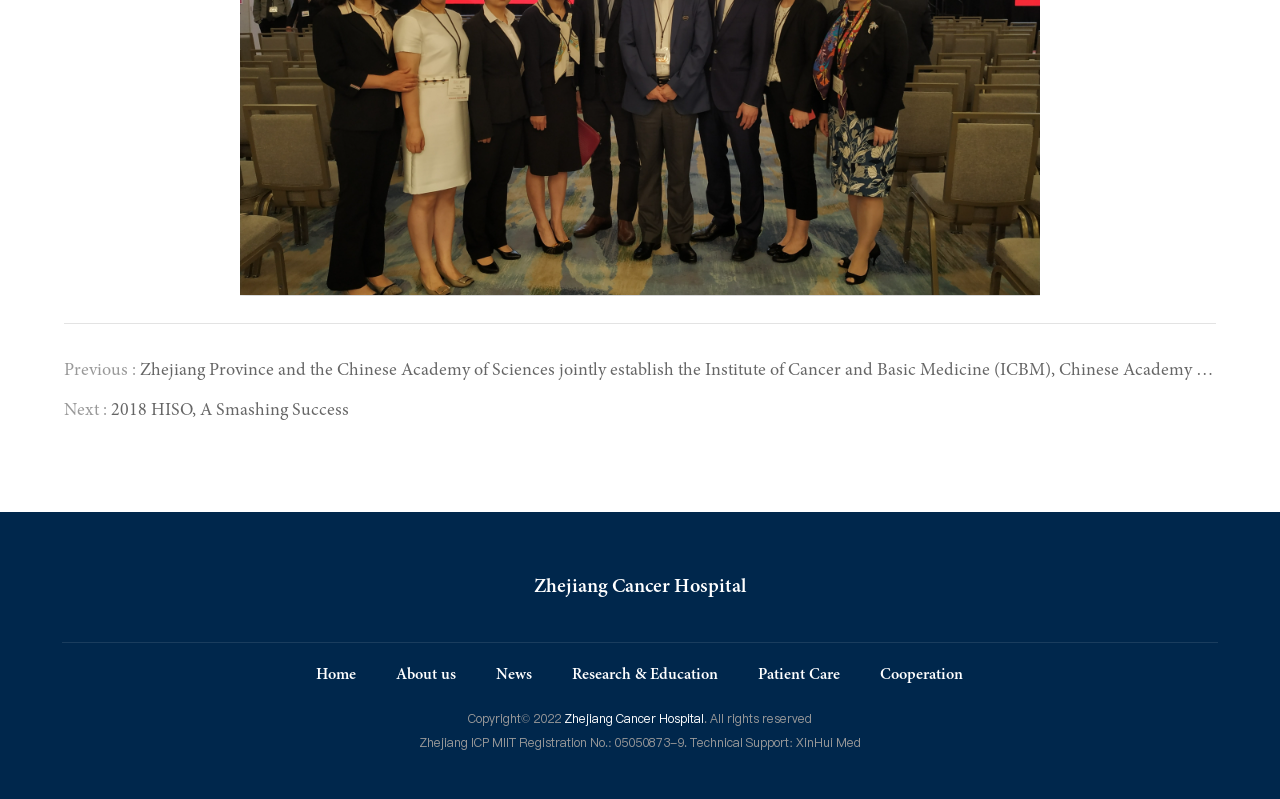What is the registration number of Zhejiang ICP?
Please craft a detailed and exhaustive response to the question.

The registration number of Zhejiang ICP can be found in the static text 'Zhejiang ICP MIIT Registration No.: 05050873-9' which is located at the bottom of the webpage.